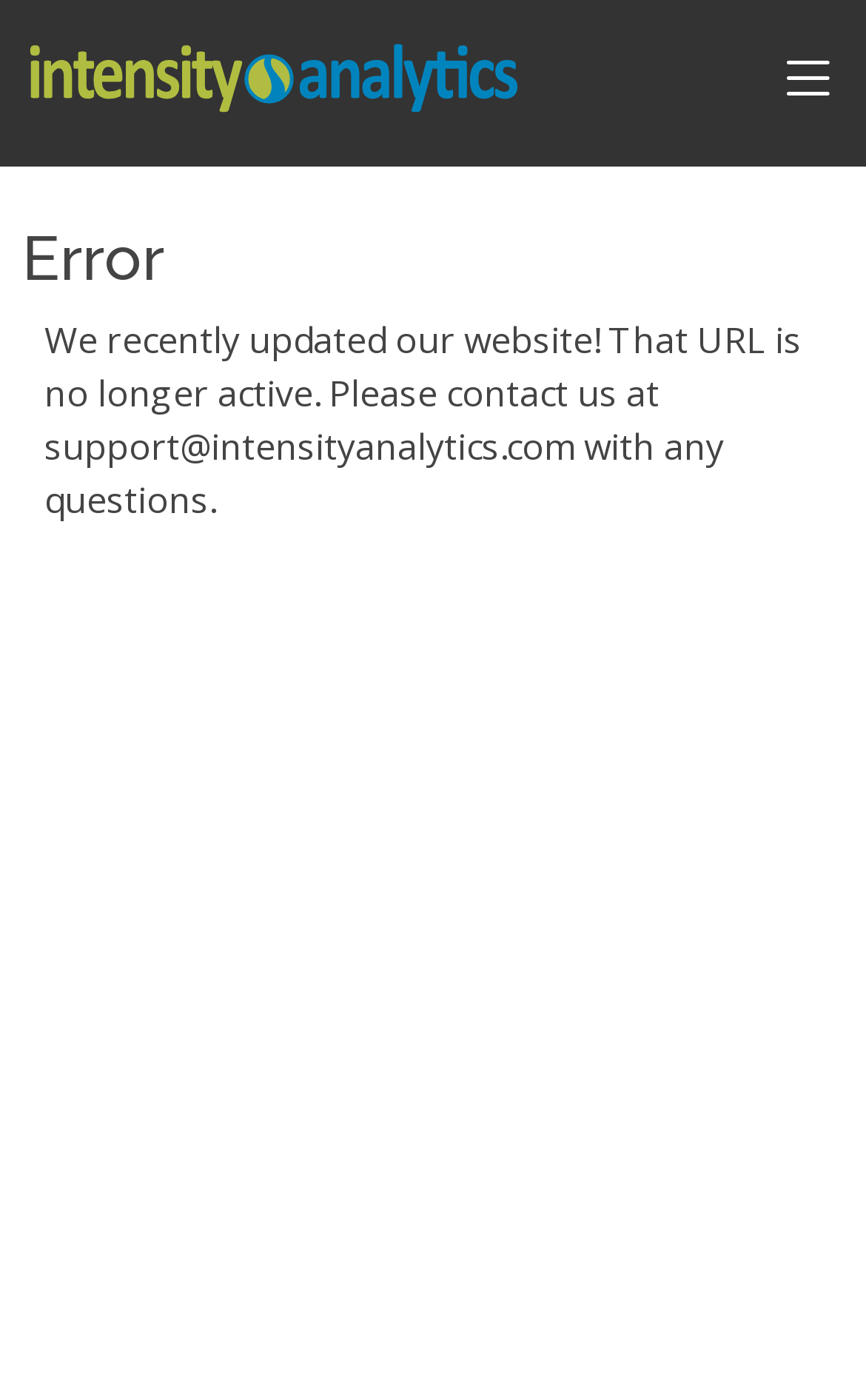Provide an in-depth description of the elements and layout of the webpage.

The webpage displays an error status message. At the top, there is a header section that spans the entire width of the page. Within this header, a link is positioned on the left side. Below the header, there is a small, non-descriptive text element. 

The main content of the page is divided into two sections. The first section is a heading that reads "Error" and is centered near the top of the page. The second section is a paragraph of text that explains the error, stating that the website has been updated and the URL is no longer active. This text is positioned below the heading and spans most of the page's width. 

Within the paragraph, there is a link to an email address, "support@intensityanalytics.com", which is positioned on the left side of the page. The link is followed by a short sentence that completes the error message. Overall, the webpage has a simple layout with a clear error message and a call to action to contact support.